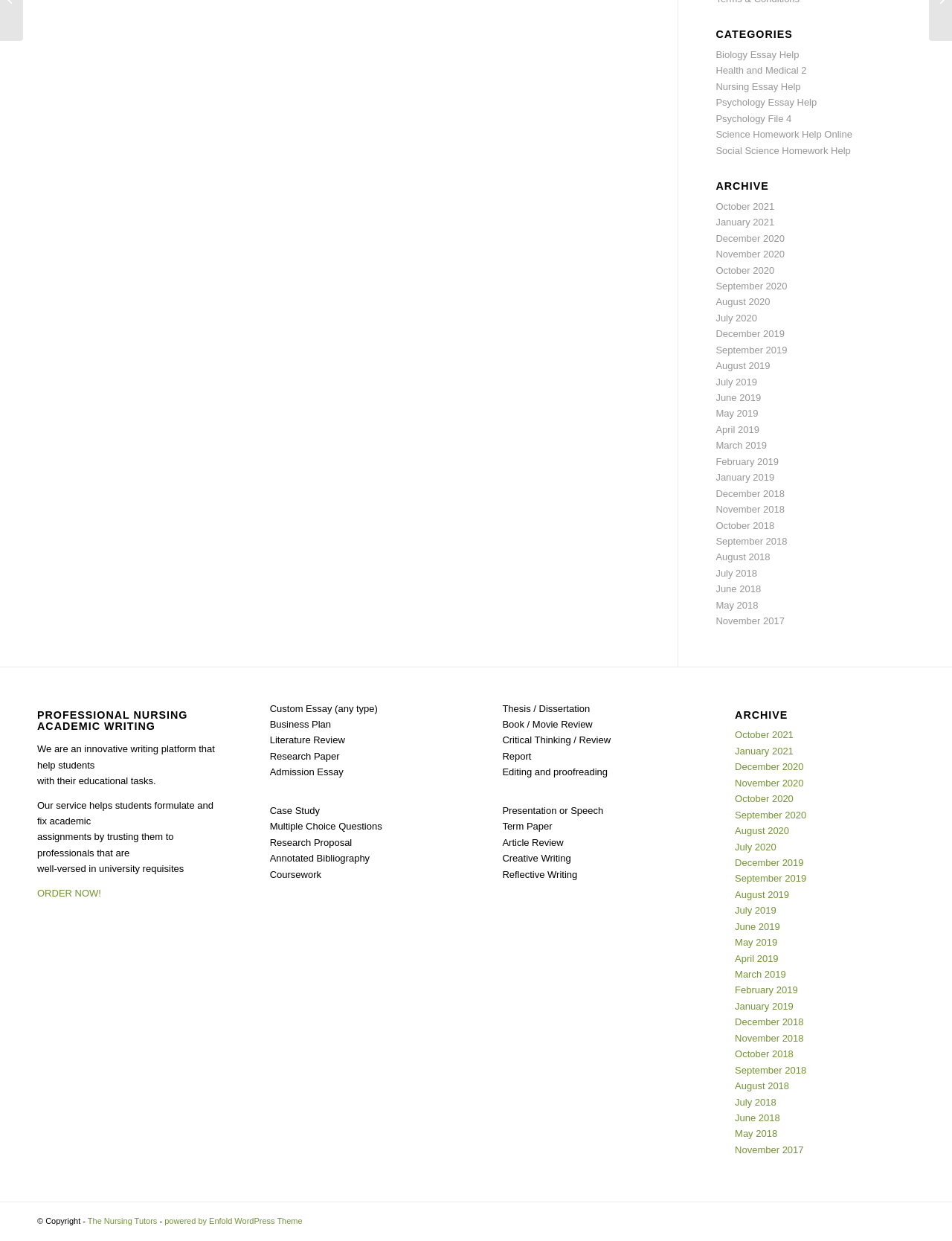Can you find the bounding box coordinates for the UI element given this description: "Social Science Homework Help"? Provide the coordinates as four float numbers between 0 and 1: [left, top, right, bottom].

[0.752, 0.117, 0.894, 0.126]